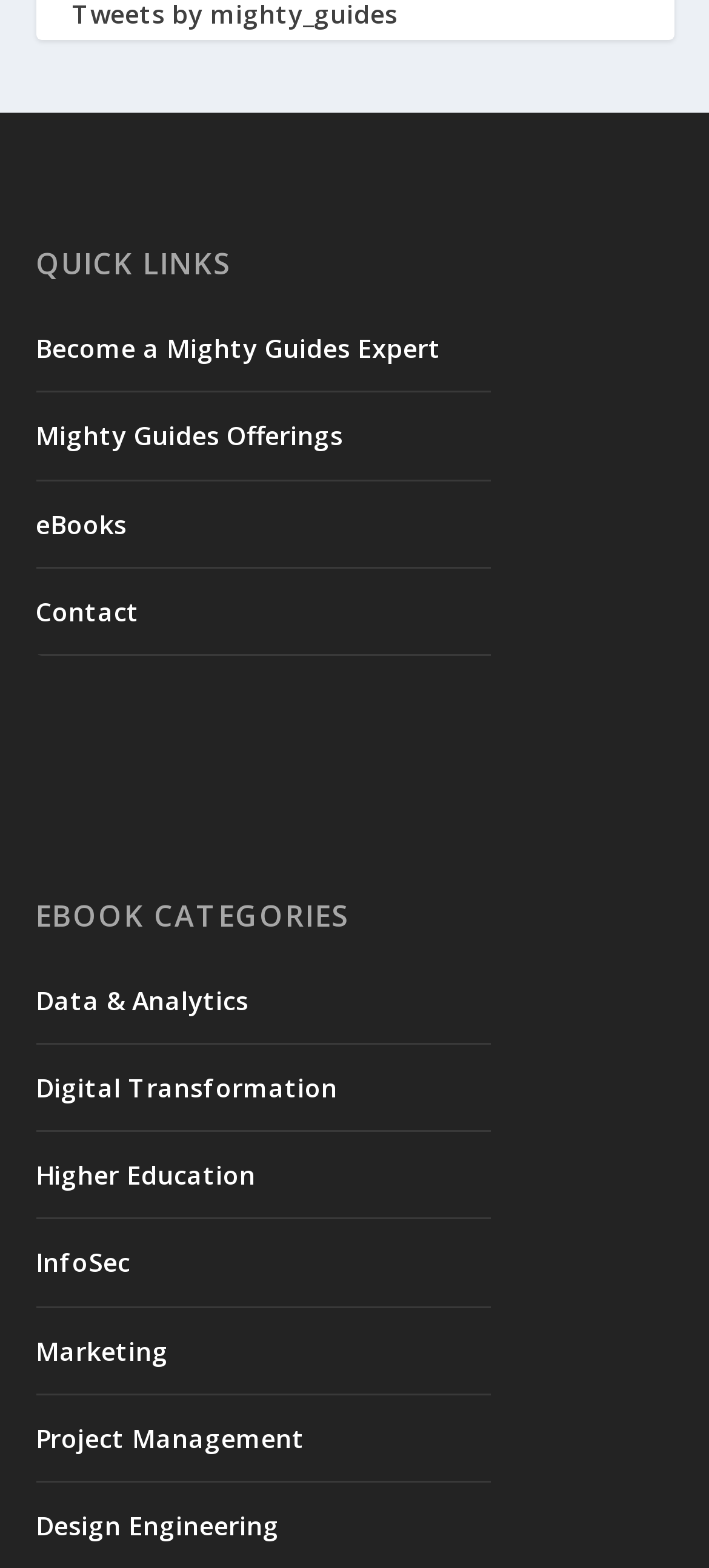Identify the bounding box coordinates of the area you need to click to perform the following instruction: "go to Contact".

[0.05, 0.379, 0.196, 0.401]